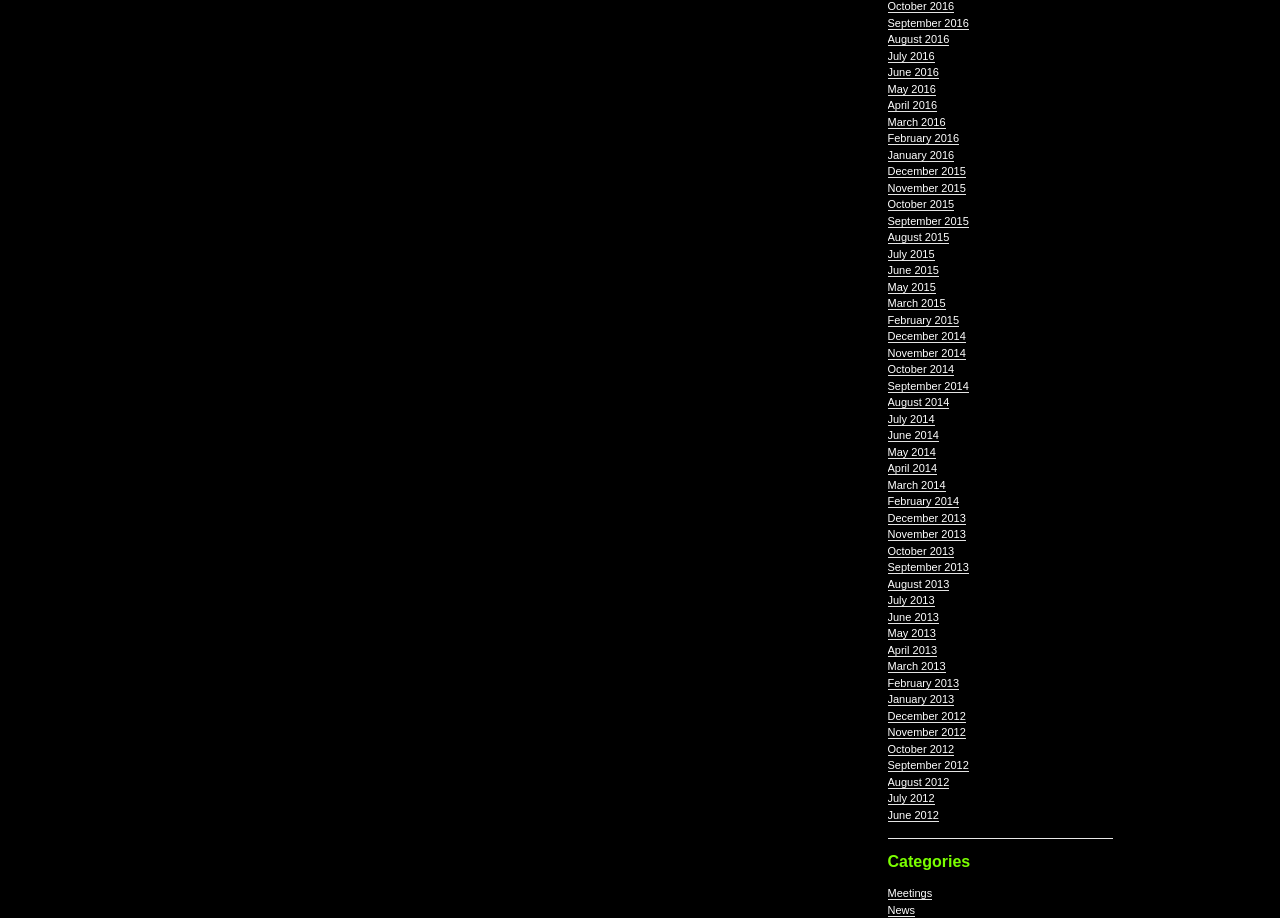What is the latest month listed?
Using the image as a reference, answer the question with a short word or phrase.

October 2016